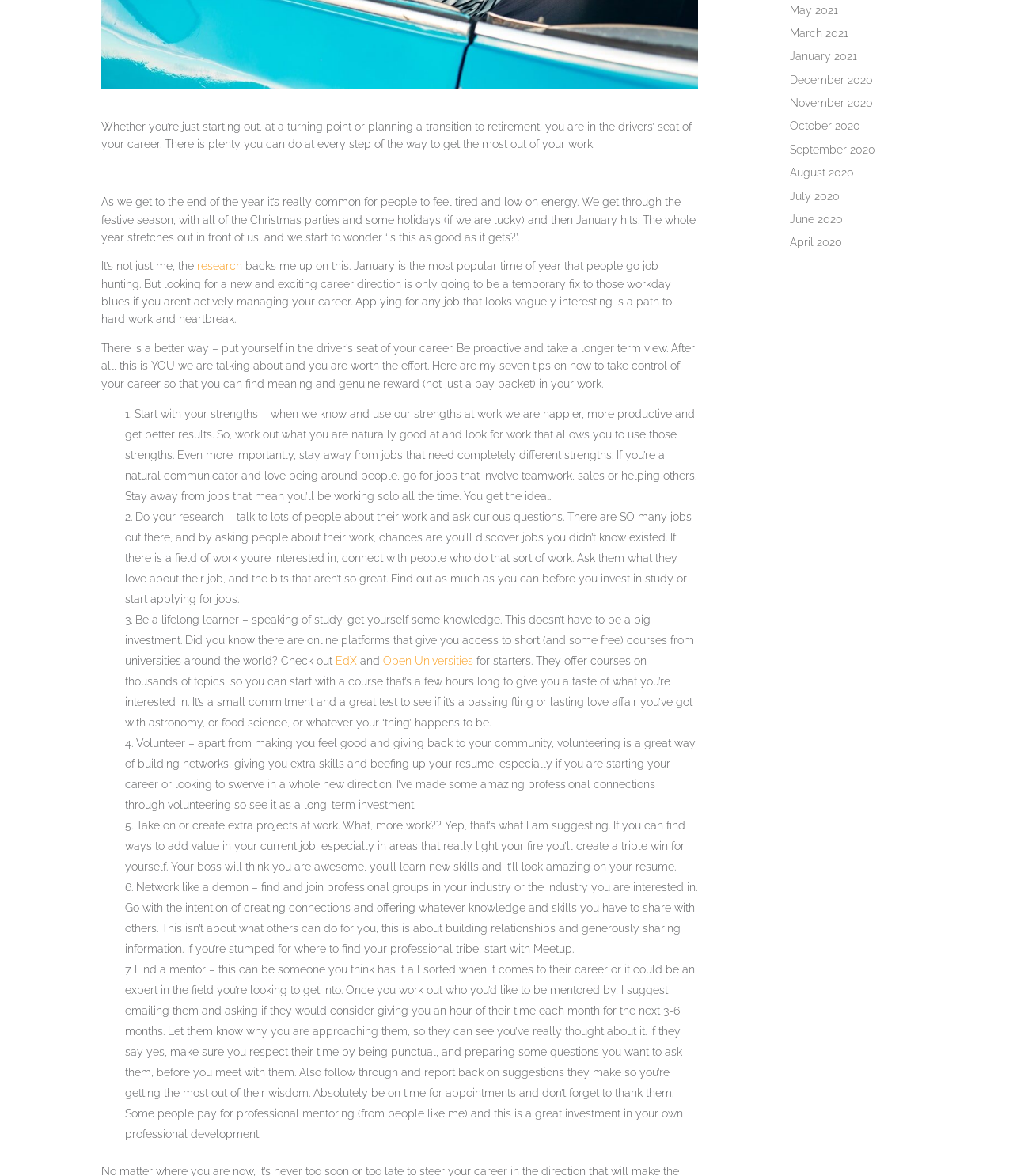Bounding box coordinates must be specified in the format (top-left x, top-left y, bottom-right x, bottom-right y). All values should be floating point numbers between 0 and 1. What are the bounding box coordinates of the UI element described as: October 2020

[0.78, 0.102, 0.849, 0.113]